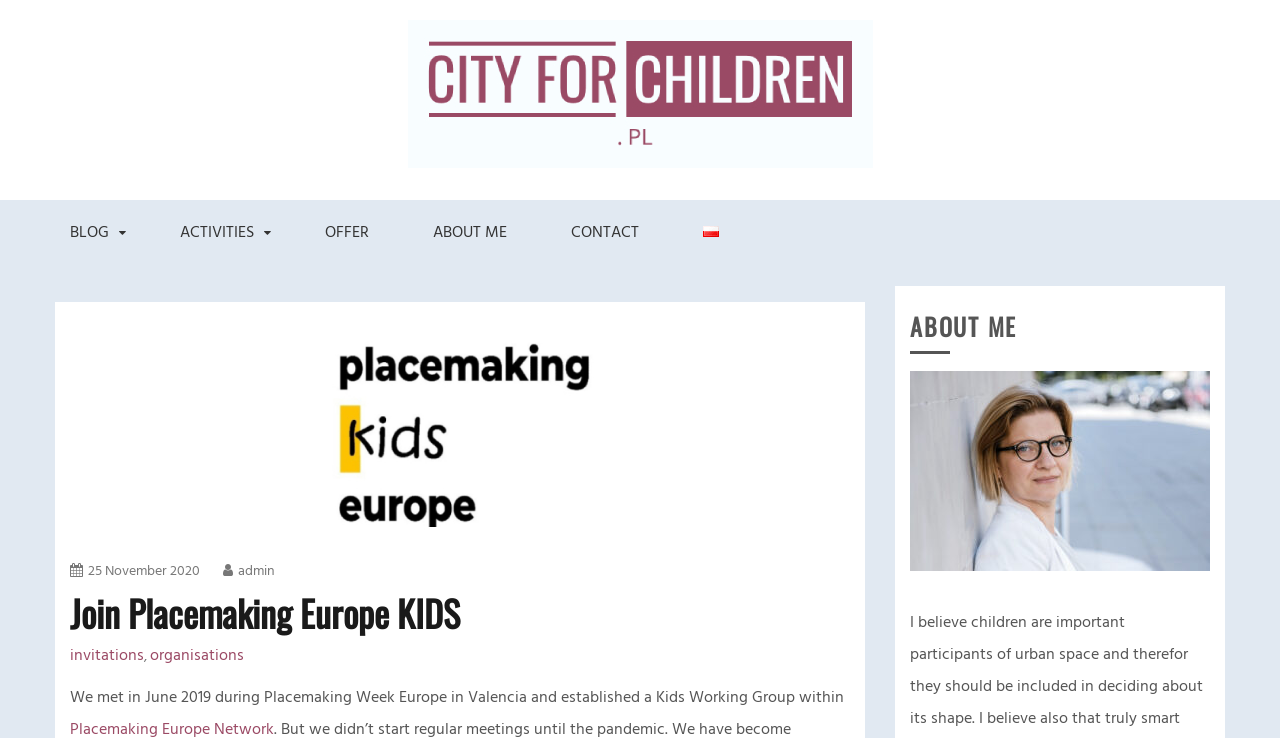Identify the bounding box coordinates of the clickable section necessary to follow the following instruction: "go to blog". The coordinates should be presented as four float numbers from 0 to 1, i.e., [left, top, right, bottom].

[0.031, 0.271, 0.114, 0.36]